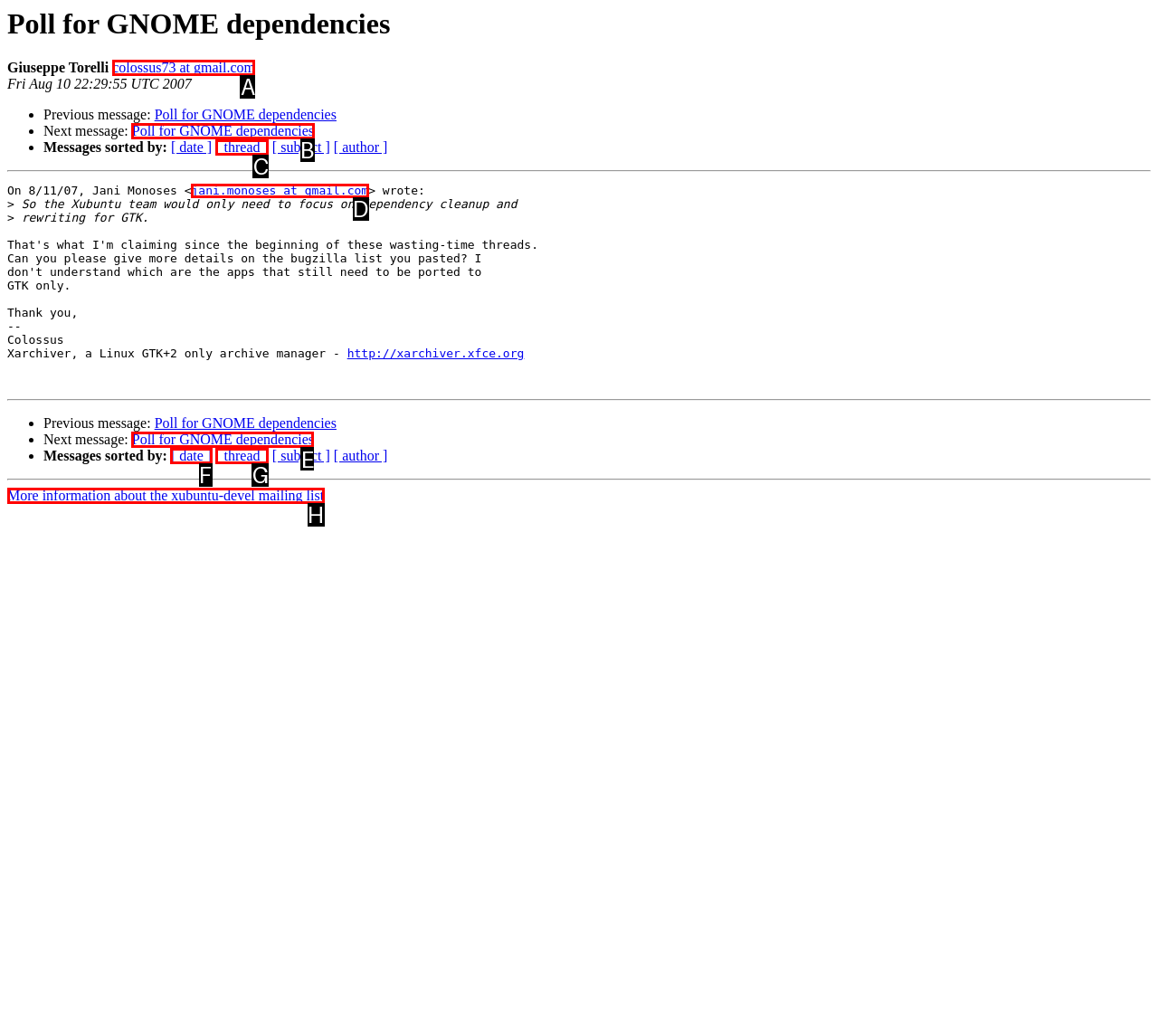Identify the HTML element that should be clicked to accomplish the task: View next message
Provide the option's letter from the given choices.

E